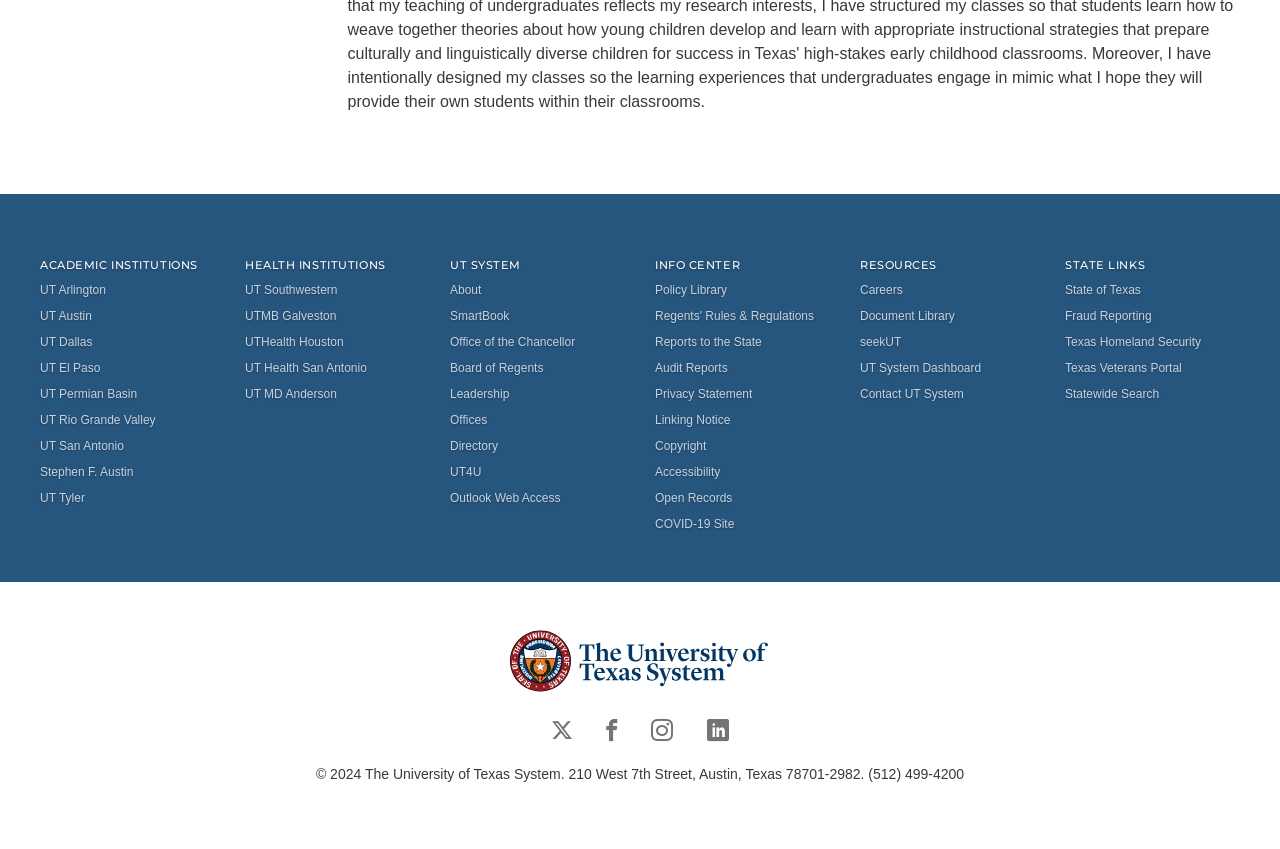Use a single word or phrase to answer the question:
What is the purpose of the 'INFO CENTER' section?

Provide information